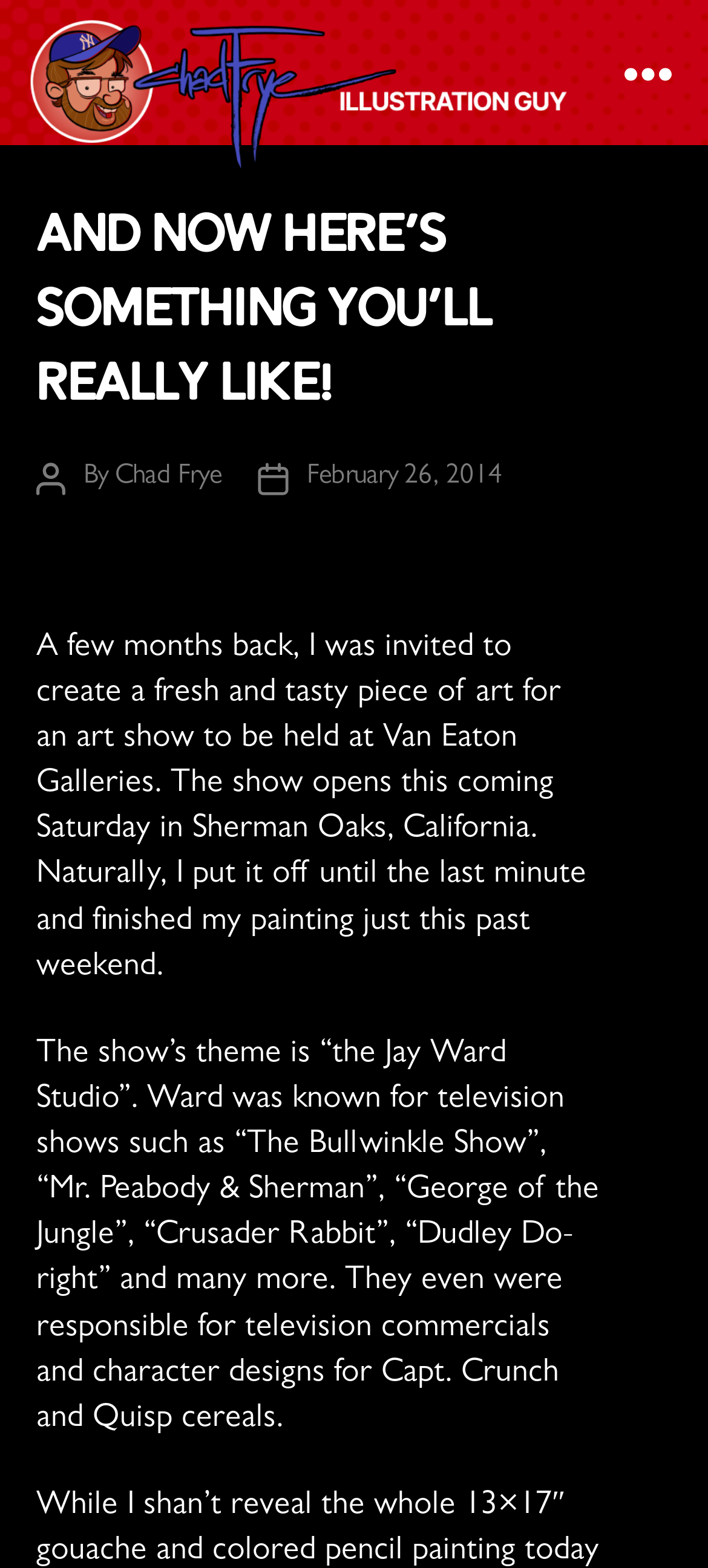What is the date of the article?
Examine the screenshot and reply with a single word or phrase.

February 26, 2014